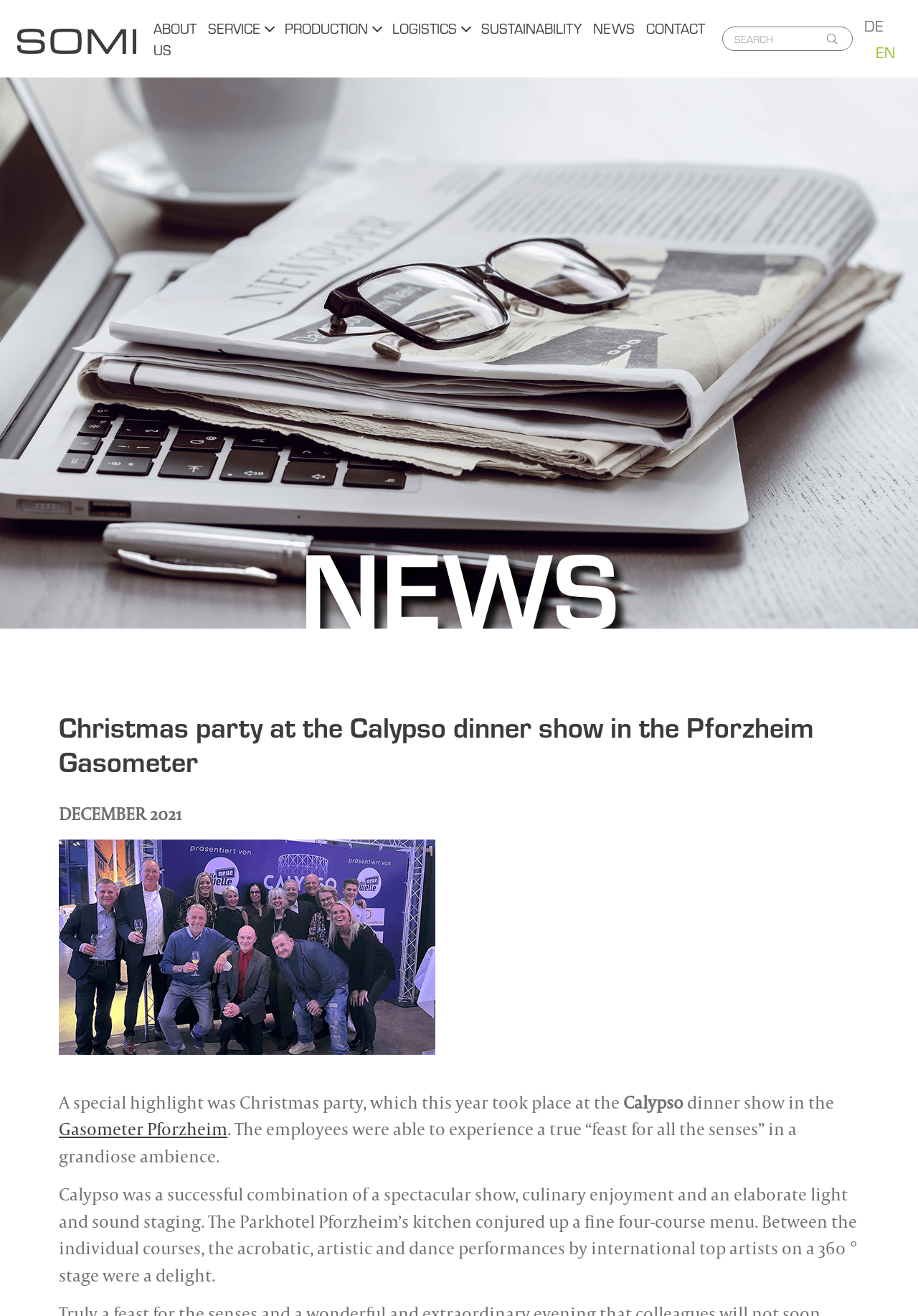Could you provide the bounding box coordinates for the portion of the screen to click to complete this instruction: "Read about the company"?

[0.161, 0.009, 0.22, 0.05]